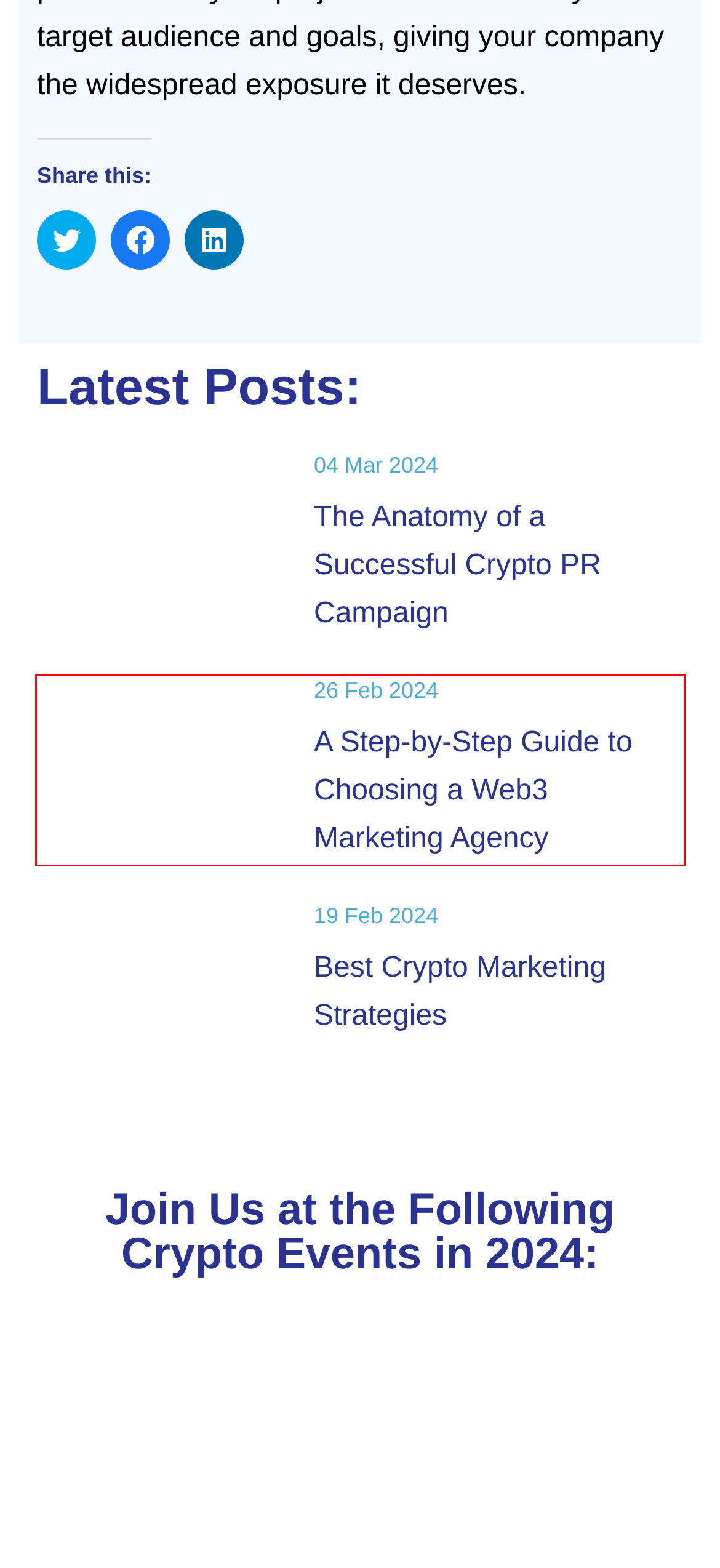Given a screenshot of a webpage with a red rectangle bounding box around a UI element, select the best matching webpage description for the new webpage that appears after clicking the highlighted element. The candidate descriptions are:
A. Prepare the Perfect Crypto Press Release in 2023 | PROLEO.IO
B. 5 Ways to Power Your Content Marketing | PROLEO.IO
C. How to Prioritize Authenticity in Influencer Marketing – Markerly Pulse
D. Crypto Marketing Services | Web3 Marketing Agency
E. The Anatomy of a Successful Crypto PR Campaign | PROLEO.IO
F. A Step-by-Step Guide to Choosing a Web3 Marketing Agency | PROLEO.IO
G. 4 Ways to Find Your Target Audience On Social (& How to Reach Them)
H. 15 Best Influencer Marketing Platform for Small Business with Champagne Tastes and PBR Budgets

F